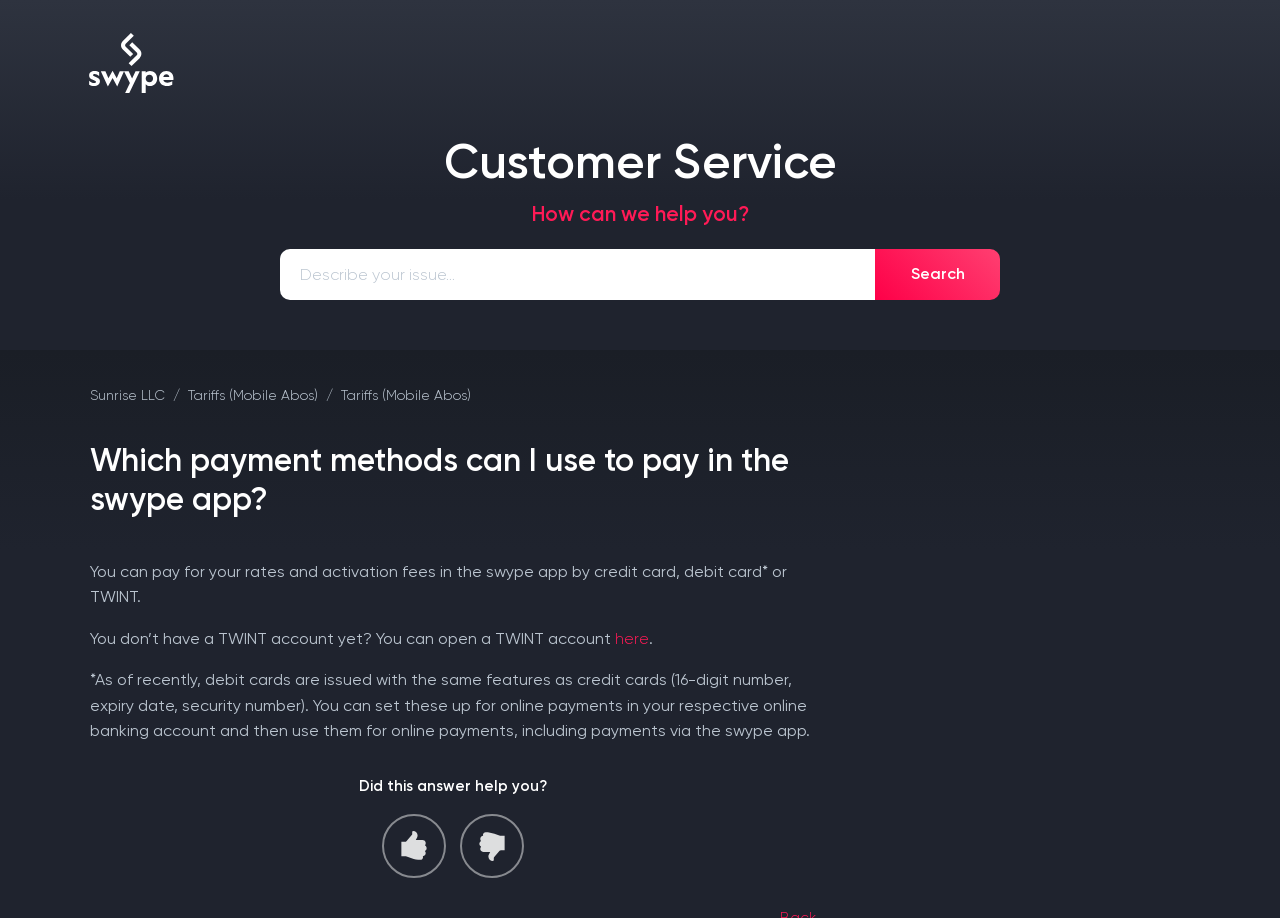Using the provided element description: "Blackcurrant | Fun Tea", identify the bounding box coordinates. The coordinates should be four floats between 0 and 1 in the order [left, top, right, bottom].

None